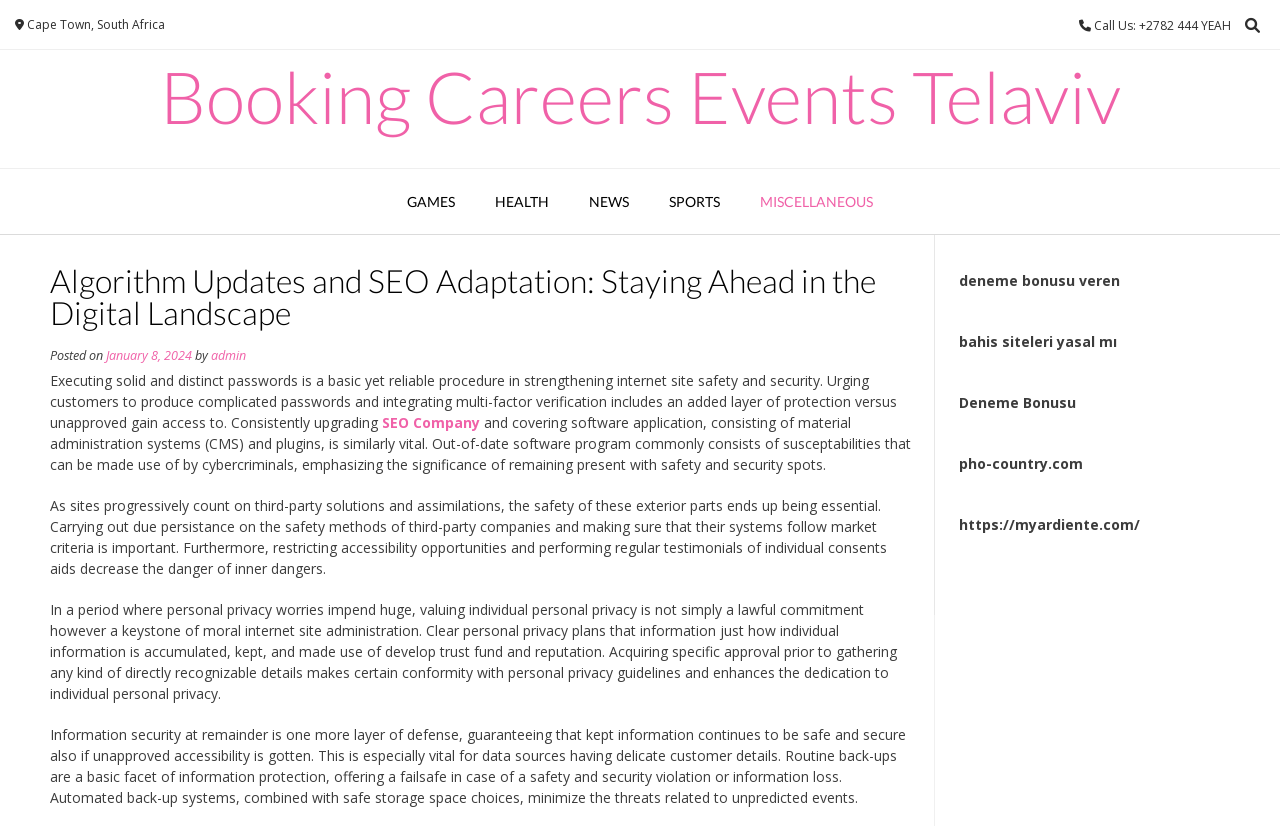Elaborate on the webpage's design and content in a detailed caption.

This webpage appears to be a blog post or article about algorithm updates and SEO adaptation, specifically focusing on staying ahead in the digital landscape. At the top left of the page, there is a location indicator showing "Cape Town, South Africa". On the top right, there is a call-to-action button with a phone number "+2782 444 YEAH" and a search icon. 

Below the location indicator, there is a heading that reads "Booking Careers Events Telaviv" with a link to the same title. Underneath, there are five links to different categories: "GAMES", "HEALTH", "NEWS", "SPORTS", and "MISCELLANEOUS". 

The main content of the page is within the "MISCELLANEOUS" section, which has a heading that reads "Algorithm Updates and SEO Adaptation: Staying Ahead in the Digital Landscape". The article is dated "January 8, 2024" and is written by "admin". 

The article discusses the importance of website security, including using solid and distinct passwords, multi-factor verification, and keeping software up-to-date. It also emphasizes the need to ensure the security of third-party services and integrations, as well as valuing individual privacy and protecting sensitive customer information. 

On the right side of the page, there is a complementary section with several links to external websites, including "deneme bonusu veren", "bahis siteleri yasal mı", "Deneme Bonusu", "pho-country.com", and "https://myardiente.com/".